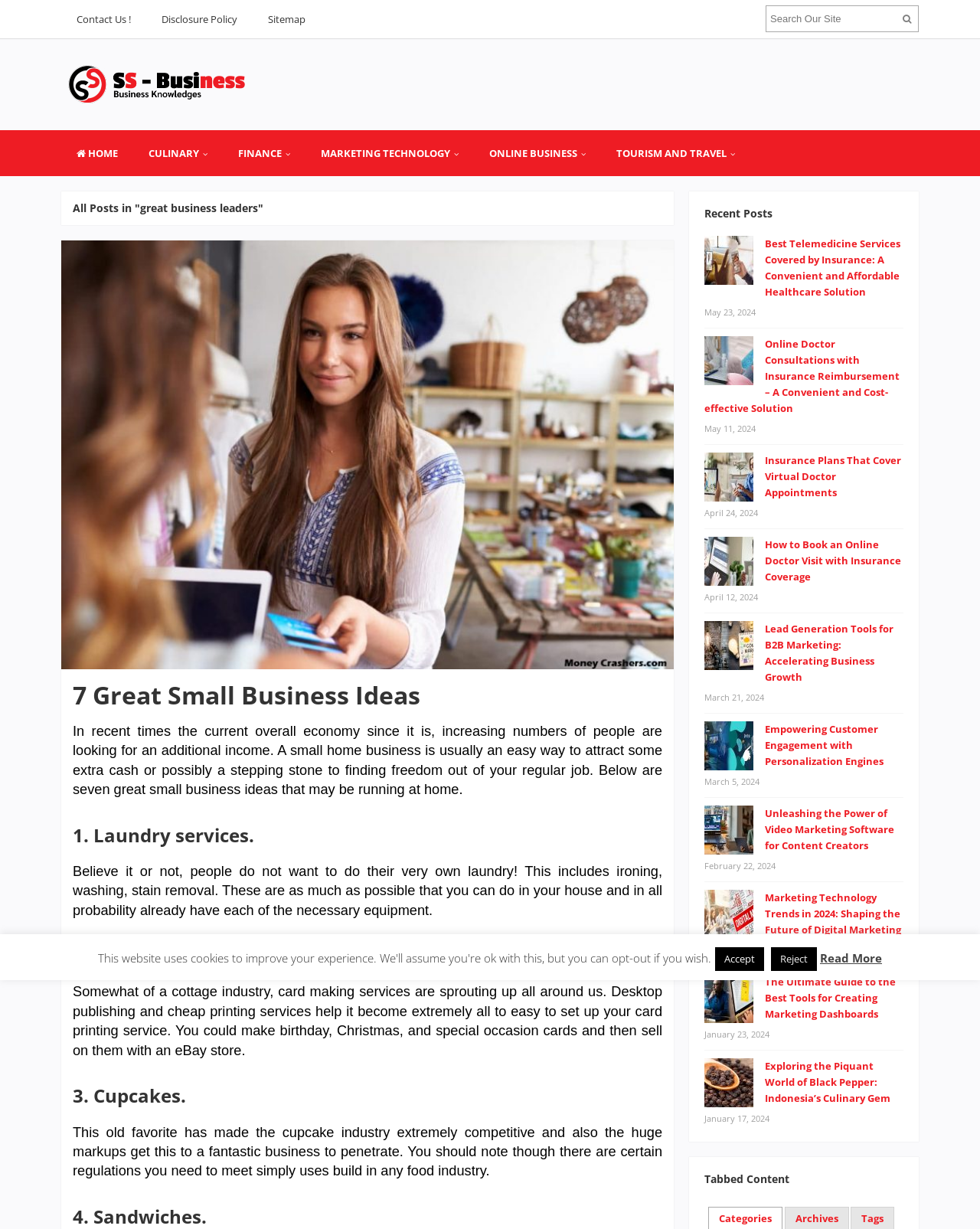Find the bounding box coordinates of the clickable area required to complete the following action: "Click on HOME".

[0.062, 0.106, 0.136, 0.143]